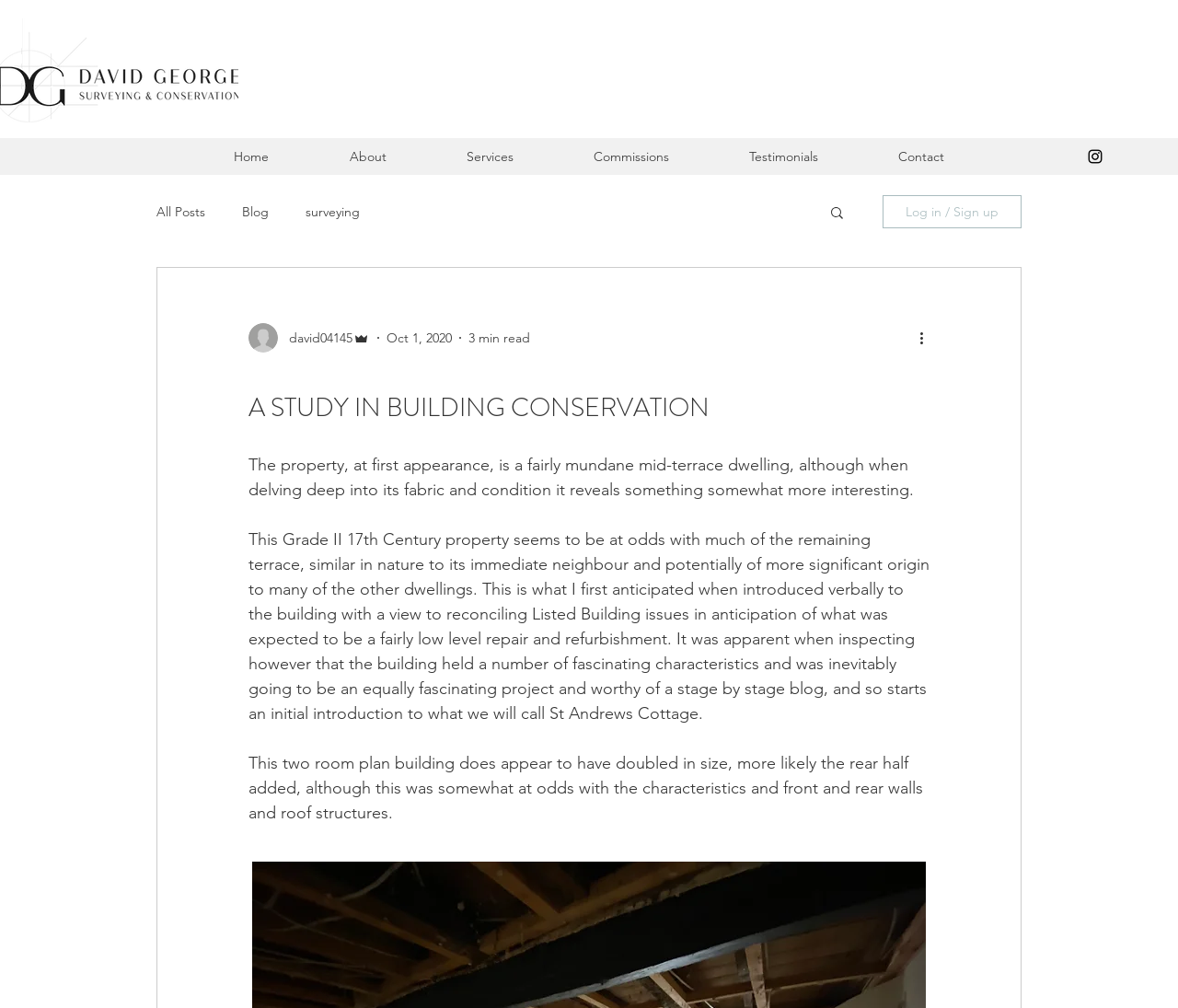What is the name of the author of the latest article?
Please respond to the question with a detailed and informative answer.

I looked at the section with the writer's picture and found the author's name, david04145, along with their role as Admin.